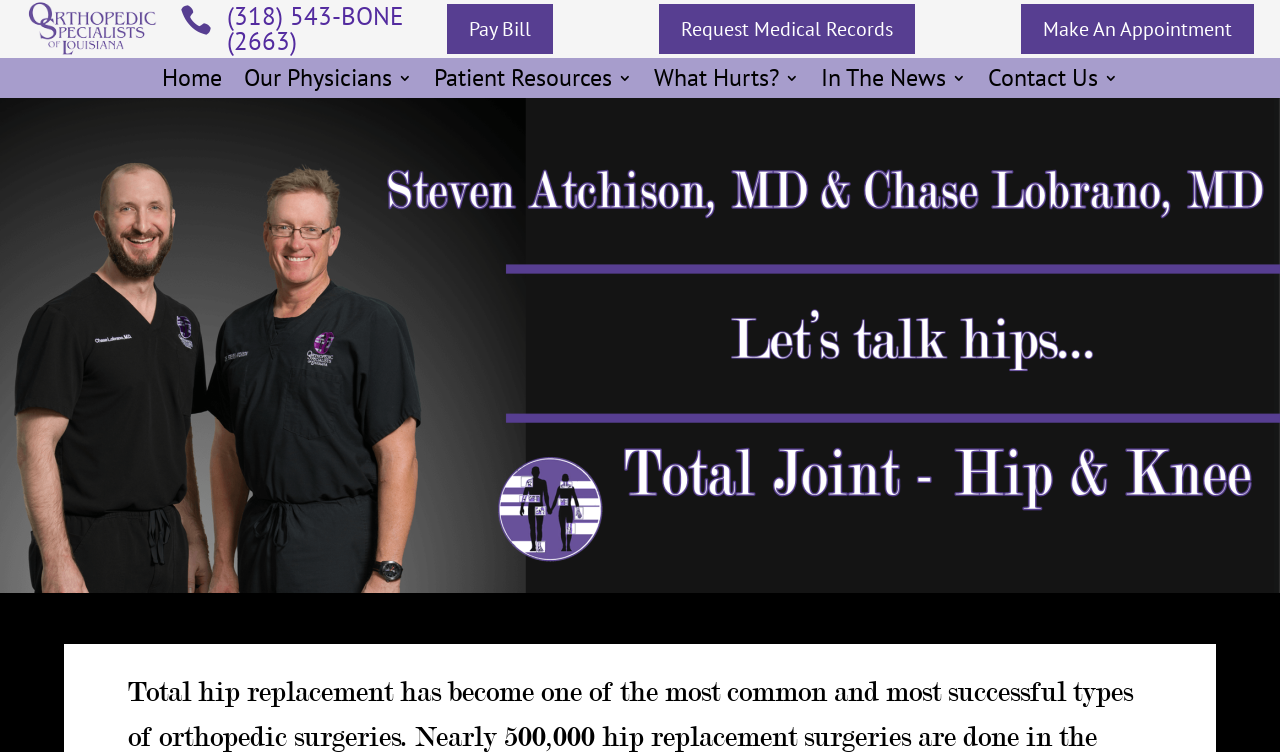Using the description "Home", locate and provide the bounding box of the UI element.

[0.127, 0.094, 0.173, 0.123]